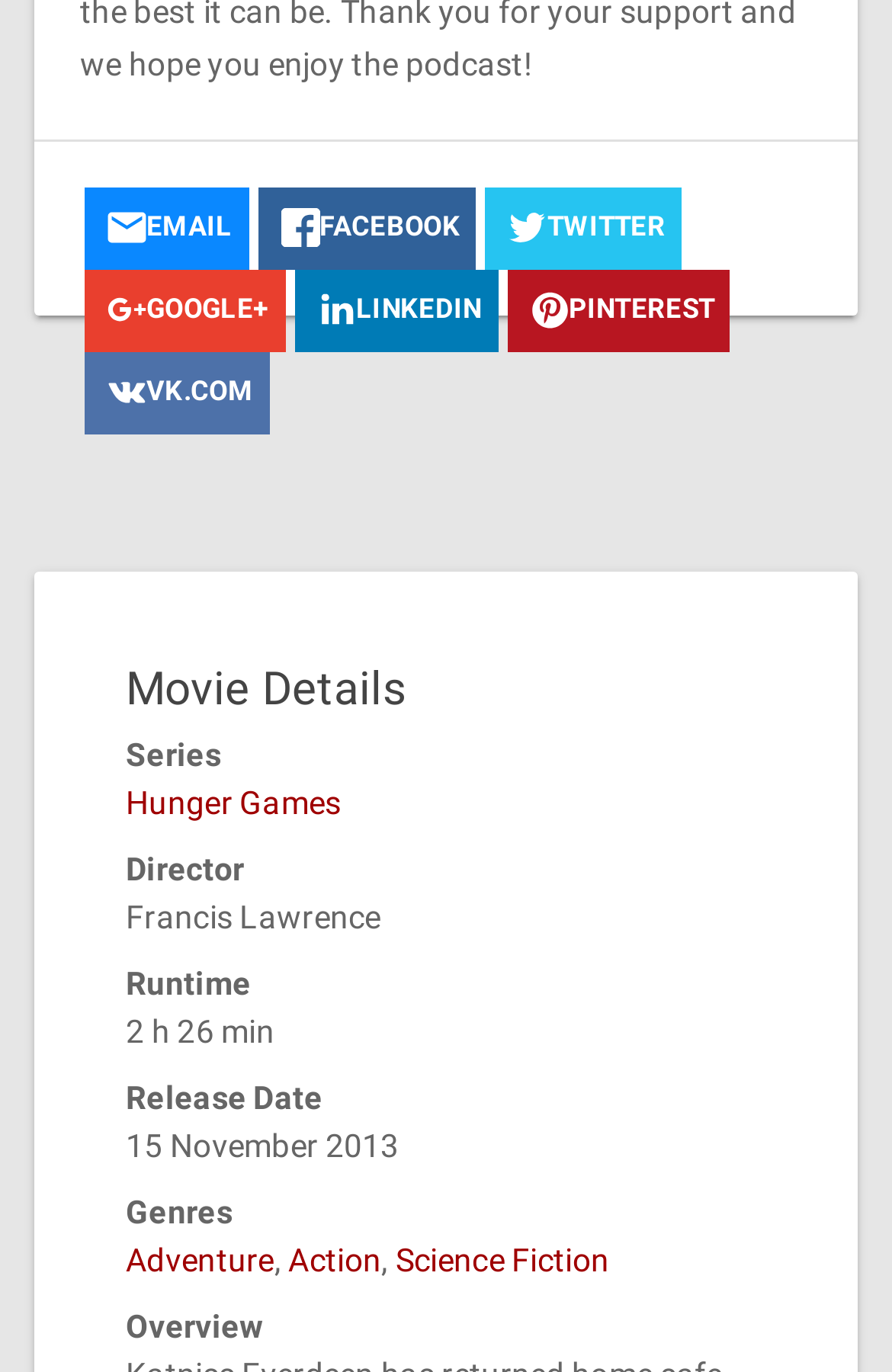Identify the bounding box coordinates of the region I need to click to complete this instruction: "Check movie genres".

[0.141, 0.905, 0.307, 0.932]